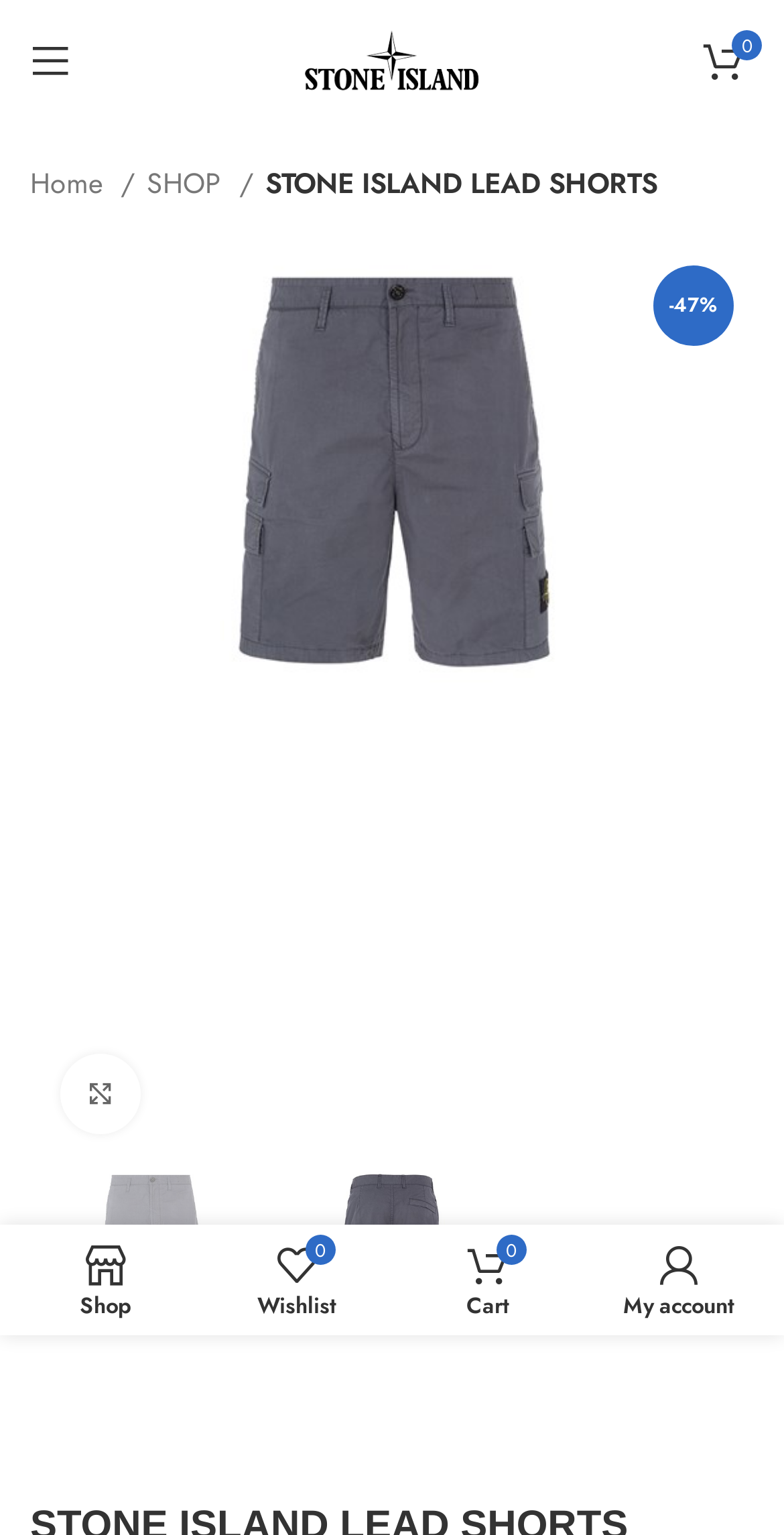Please provide a comprehensive response to the question based on the details in the image: Is there a wishlist feature on the website?

There is a wishlist feature on the website, which can be accessed through the 'My wishlist' link at the bottom of the webpage.